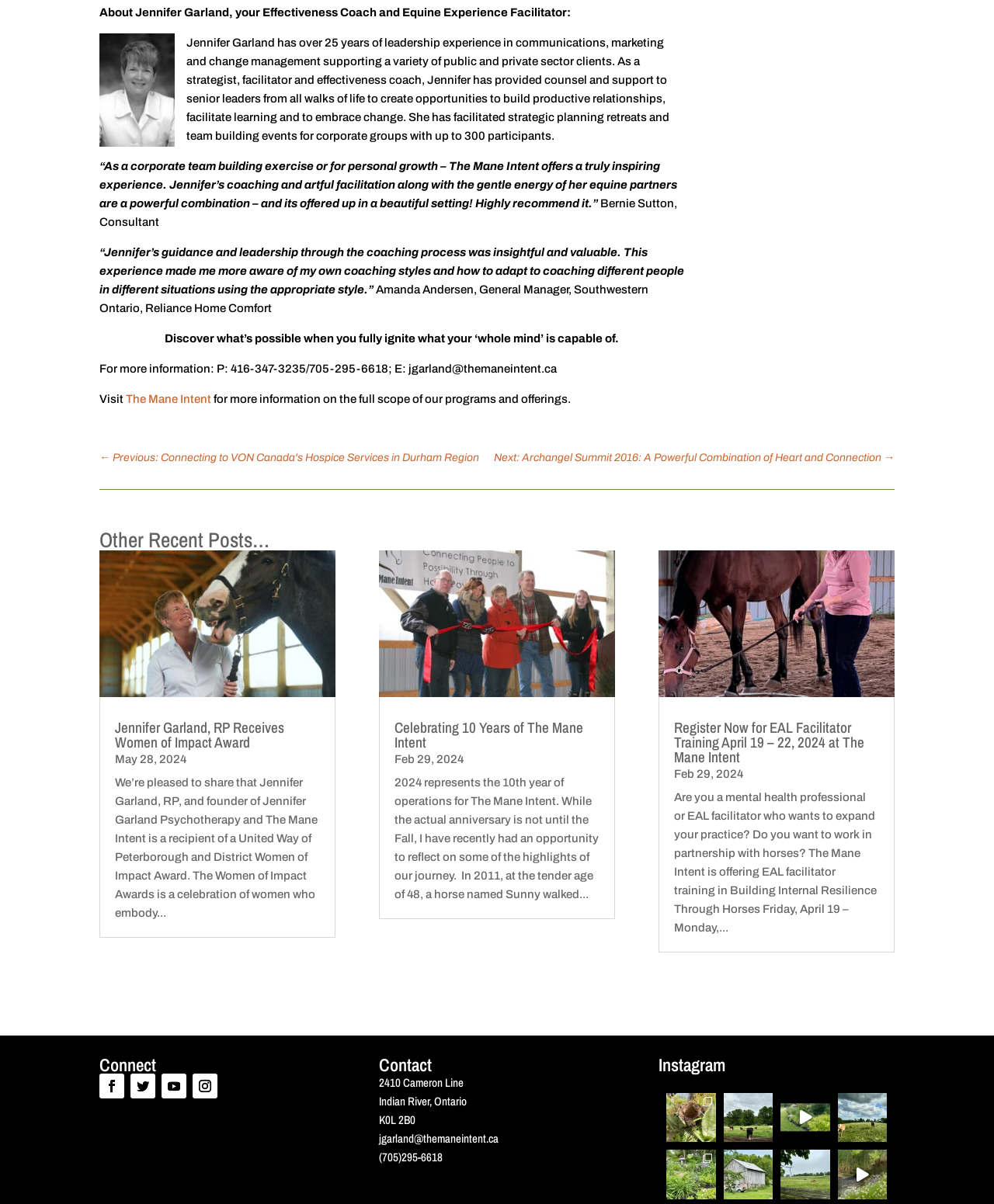Please identify the bounding box coordinates of the clickable region that I should interact with to perform the following instruction: "Read more about Jennifer Garland, RP Receives Women of Impact Award". The coordinates should be expressed as four float numbers between 0 and 1, i.e., [left, top, right, bottom].

[0.1, 0.457, 0.337, 0.579]